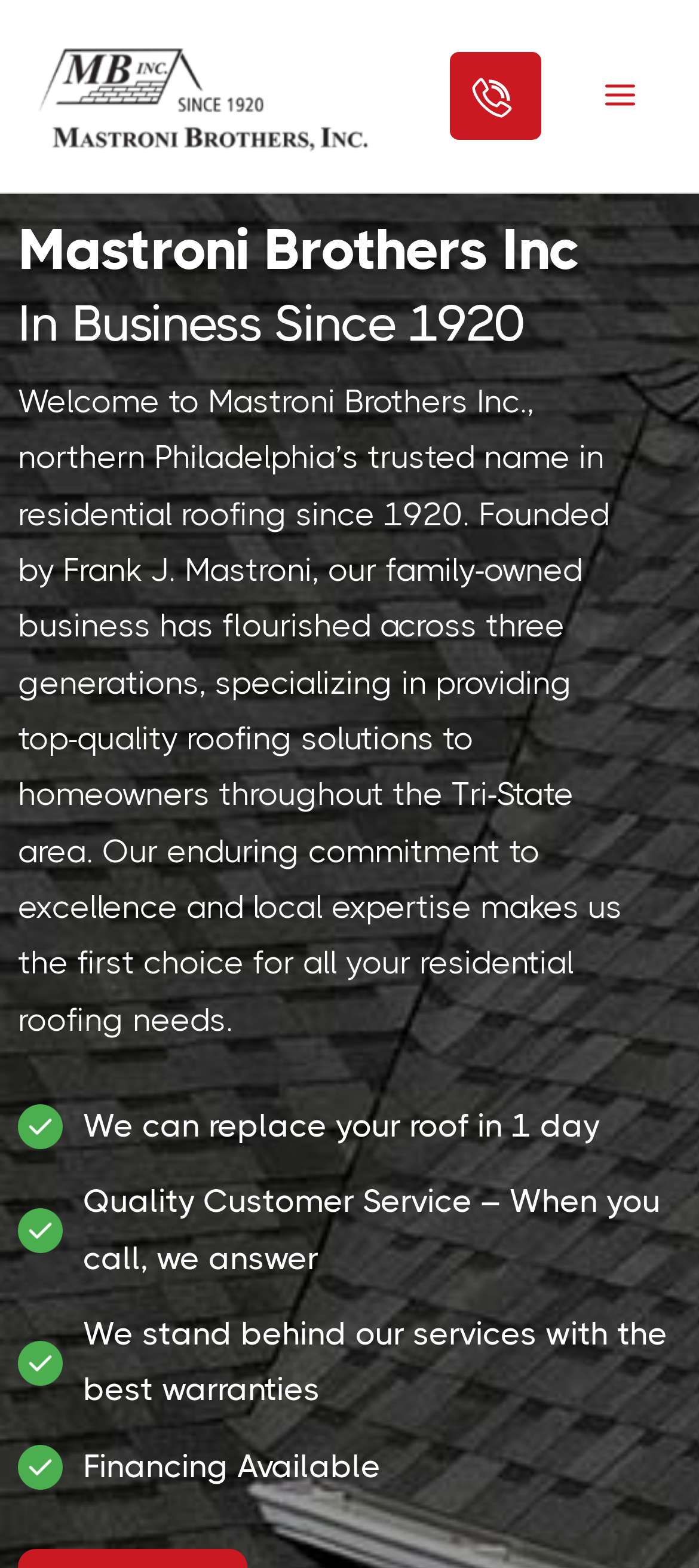Find the bounding box coordinates for the HTML element described in this sentence: "215-646-0707". Provide the coordinates as four float numbers between 0 and 1, in the format [left, top, right, bottom].

[0.642, 0.033, 0.773, 0.089]